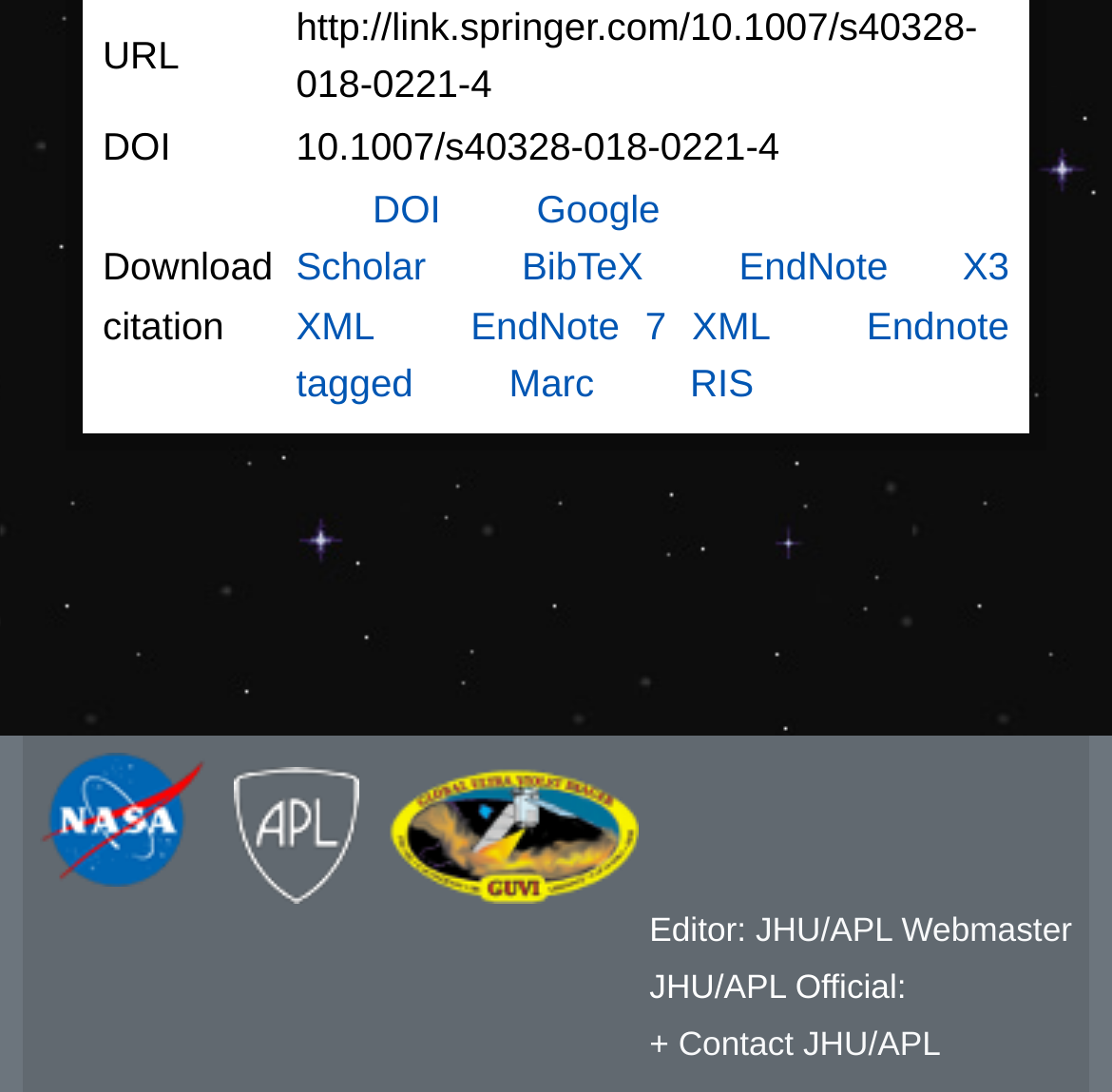Please specify the bounding box coordinates in the format (top-left x, top-left y, bottom-right x, bottom-right y), with all values as floating point numbers between 0 and 1. Identify the bounding box of the UI element described by: Endnote tagged

[0.266, 0.278, 0.908, 0.37]